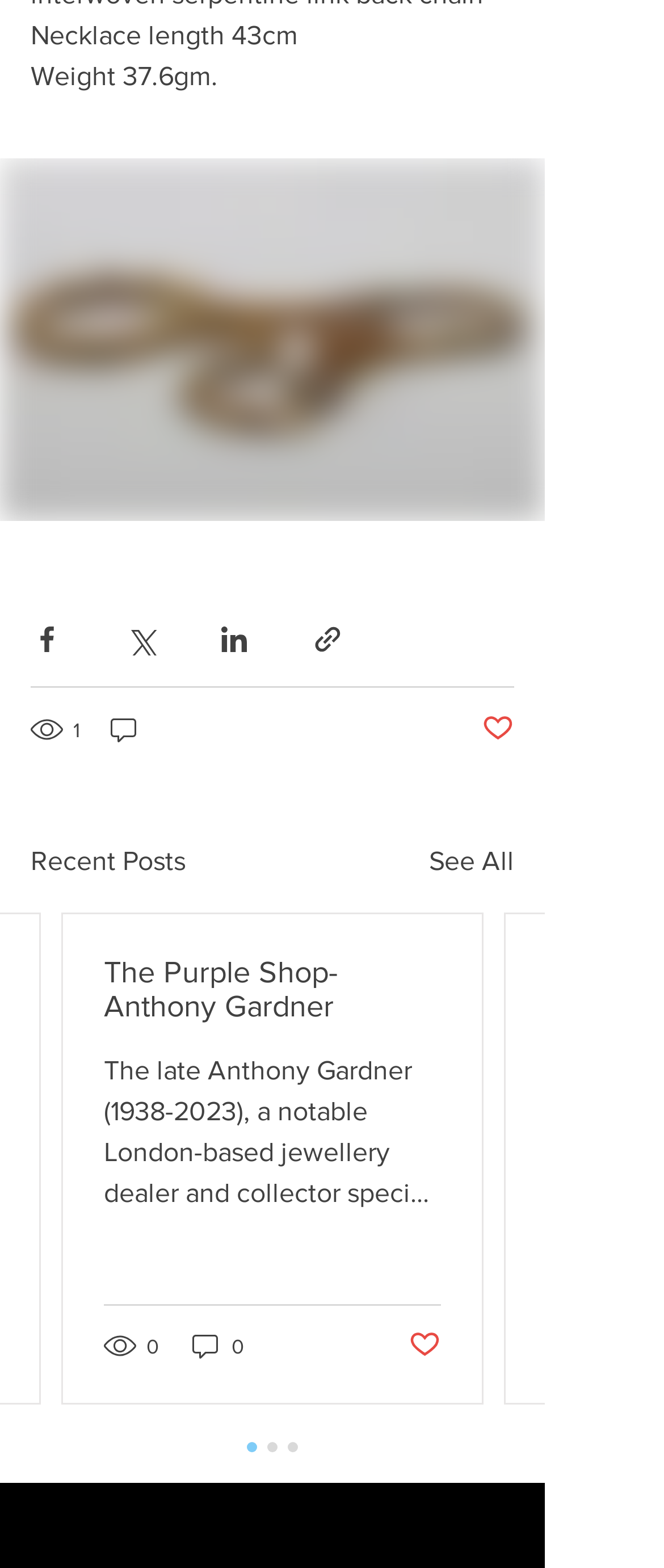Who is the author of the latest post?
Craft a detailed and extensive response to the question.

The answer can be found in the link element with the text 'The Purple Shop- Anthony Gardner' inside the article element, which is located below the 'Recent Posts' heading.